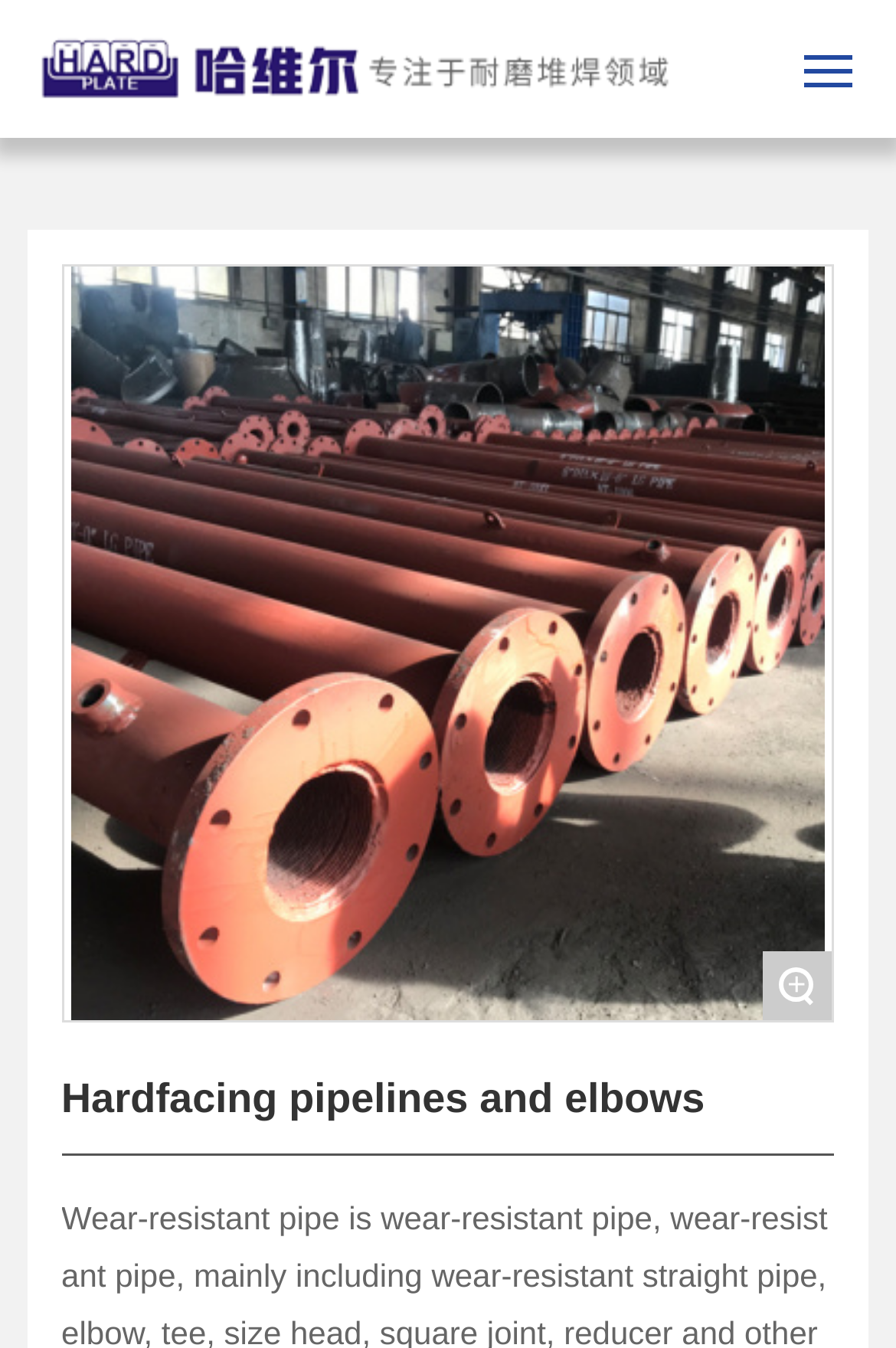Locate the bounding box of the UI element described by: "Corporate Strength" in the given webpage screenshot.

[0.051, 0.491, 0.909, 0.528]